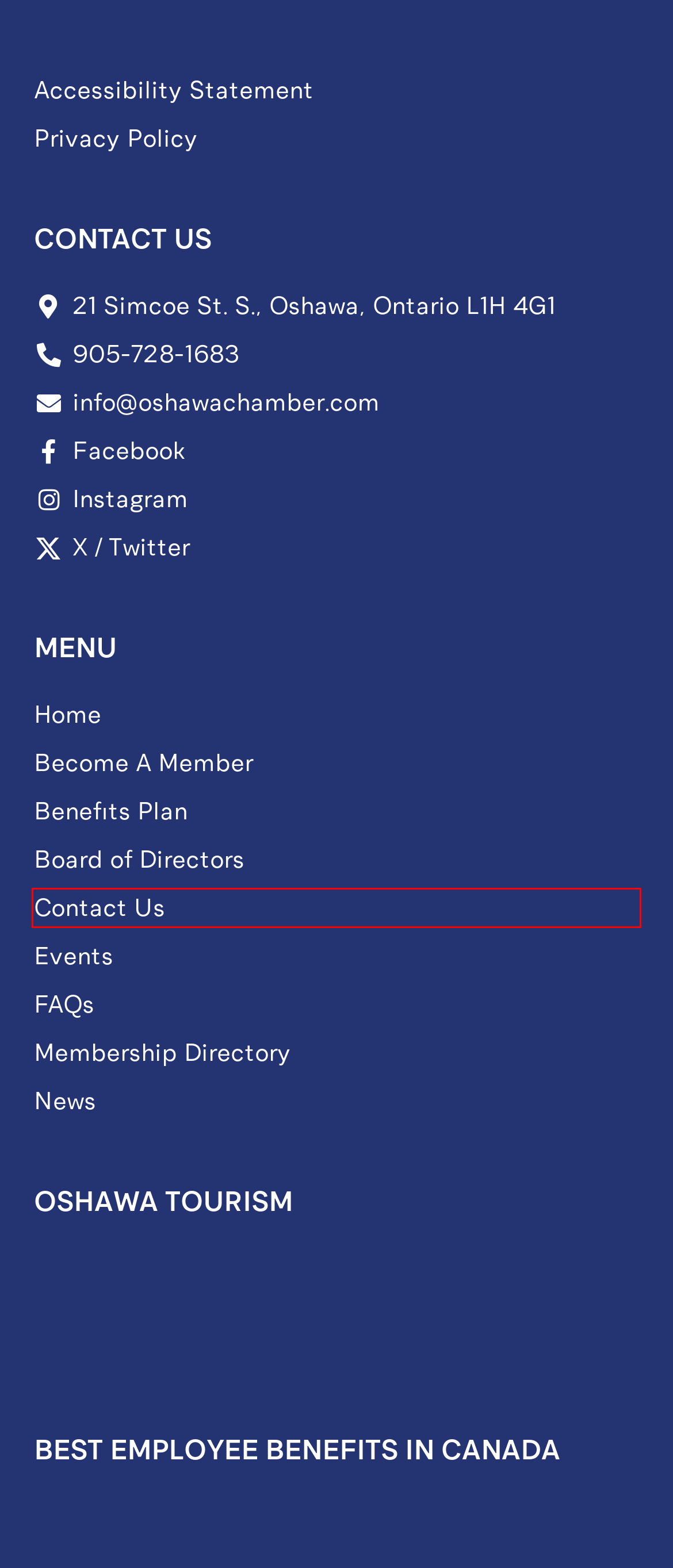You have a screenshot of a webpage with a red bounding box around an element. Select the webpage description that best matches the new webpage after clicking the element within the red bounding box. Here are the descriptions:
A. Attract & Retain Top Talent with The Best Employee Benefits in Canada
B. Home | Oshawa Tourism
C. Contact - Greater Oshawa Chamber of Commerce
D. Become A Member - Greater Oshawa Chamber of Commerce
E. Accessibility Statement - Greater Oshawa Chamber of Commerce
F. Directories    - Greater Oshawa Chamber of Commerce
G. Privacy Policy - Greater Oshawa Chamber of Commerce
H. Frequently Asked Questions - Greater Oshawa Chamber of Commerce

C